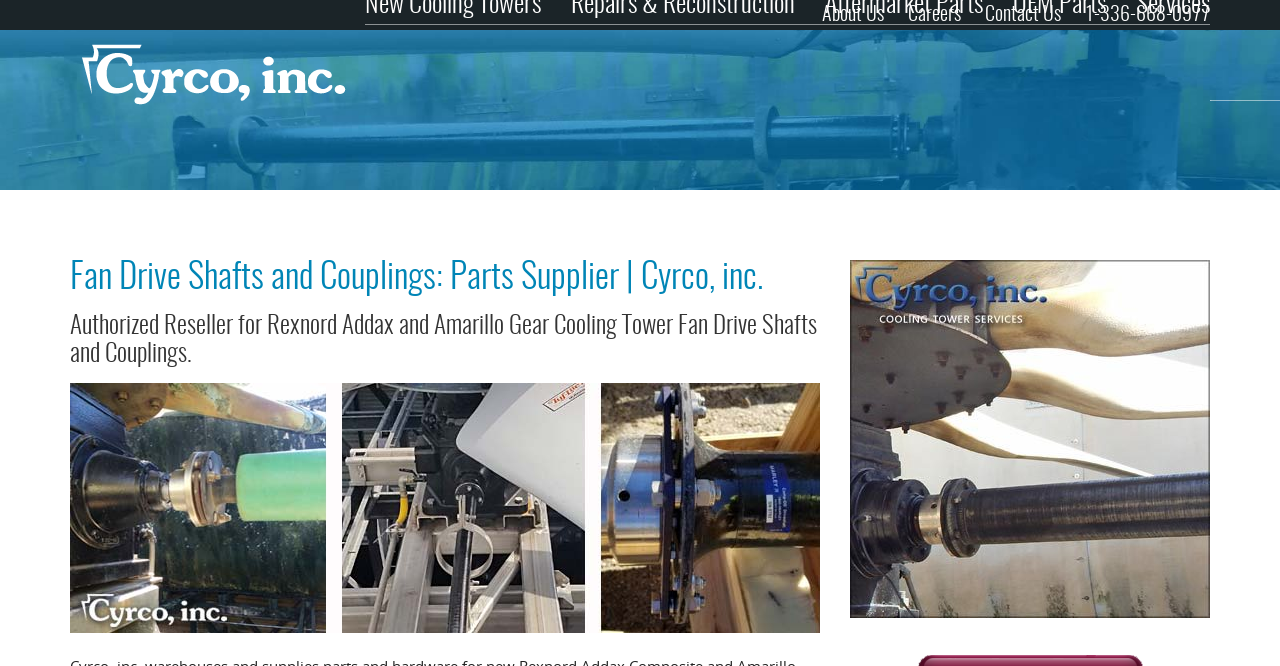Please provide the main heading of the webpage content.

Fan Drive Shafts and Couplings: Parts Supplier | Cyrco, inc.